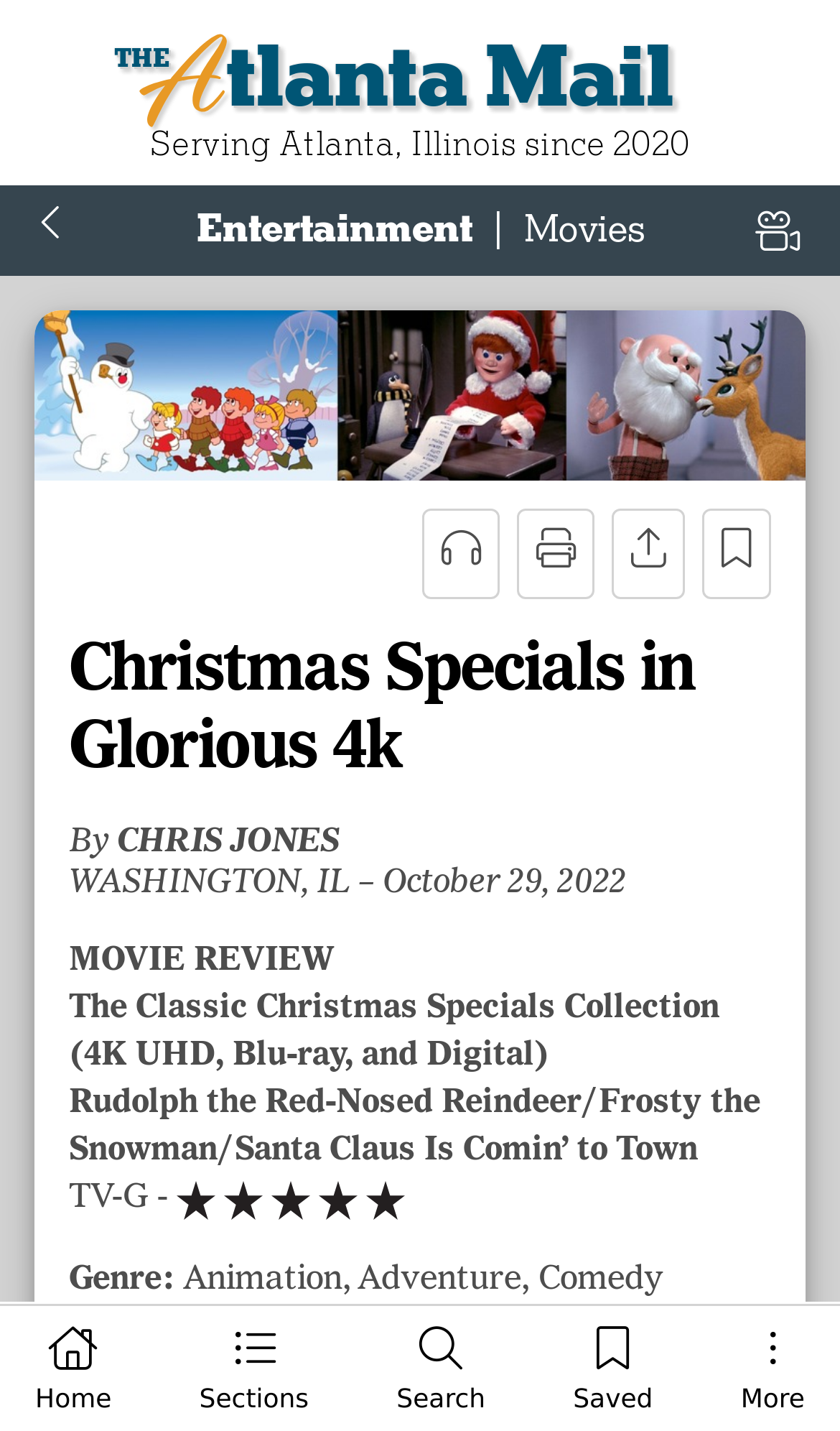Use a single word or phrase to answer this question: 
What is the year released of the movie?

1964/1969/1970, 2022 (4K restoration)